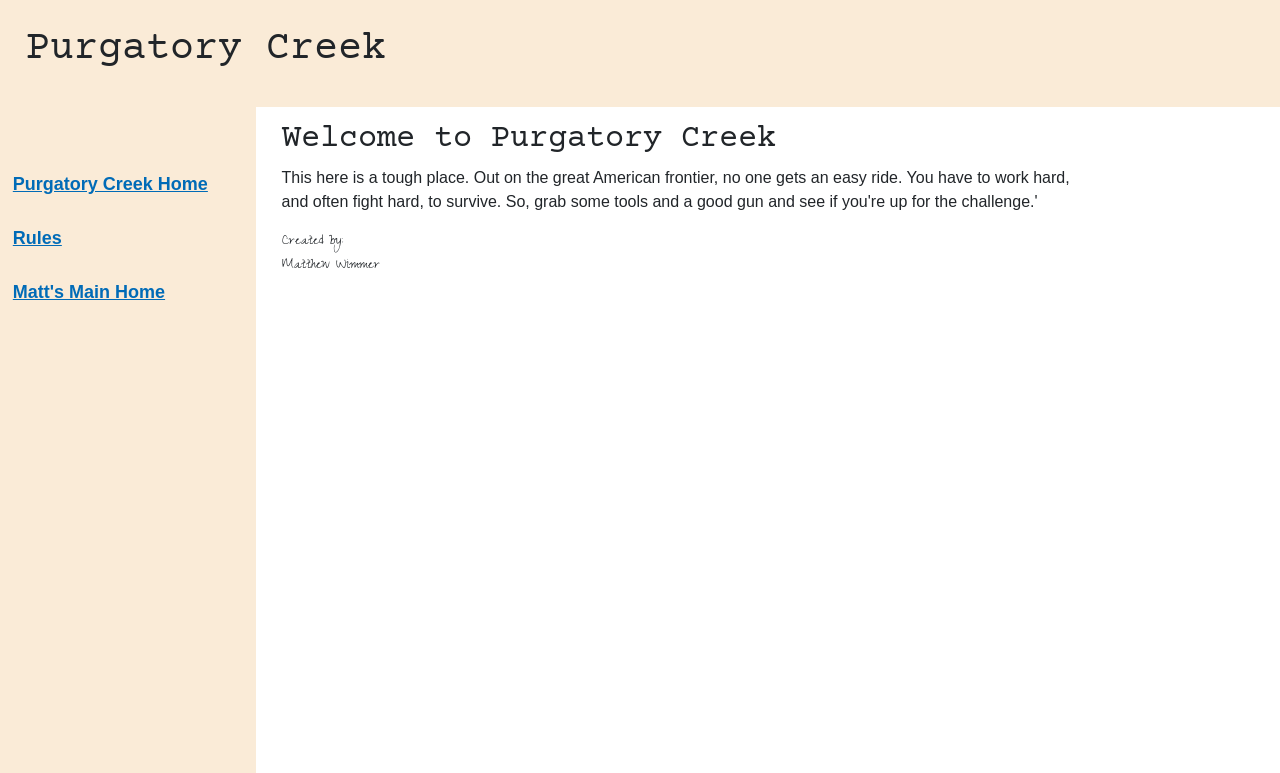Can you give a detailed response to the following question using the information from the image? What is the name of the creek?

The name of the creek can be found in the heading element at the top of the webpage, which reads 'Purgatory Creek'. This heading is likely the title of the webpage and indicates the main topic of the page.